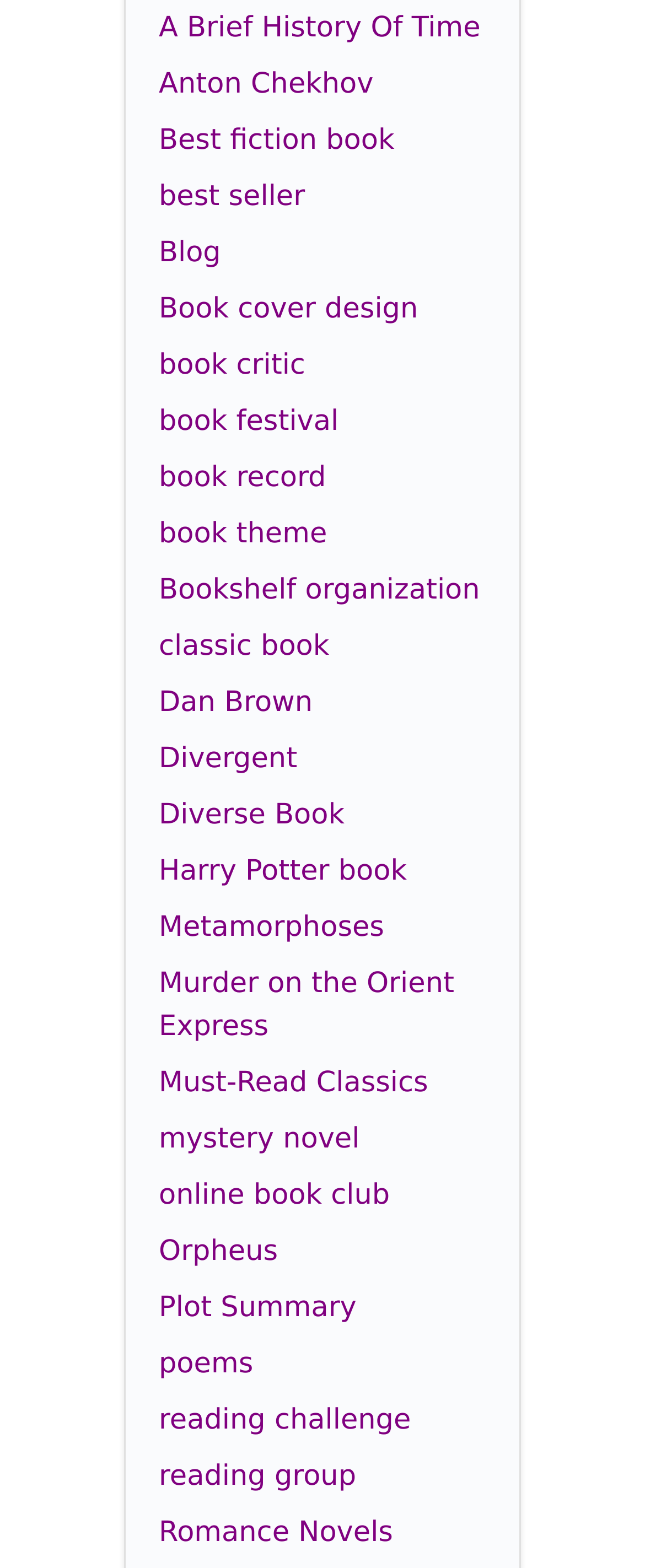Bounding box coordinates are specified in the format (top-left x, top-left y, bottom-right x, bottom-right y). All values are floating point numbers bounded between 0 and 1. Please provide the bounding box coordinate of the region this sentence describes: A Brief History Of Time

[0.246, 0.008, 0.745, 0.029]